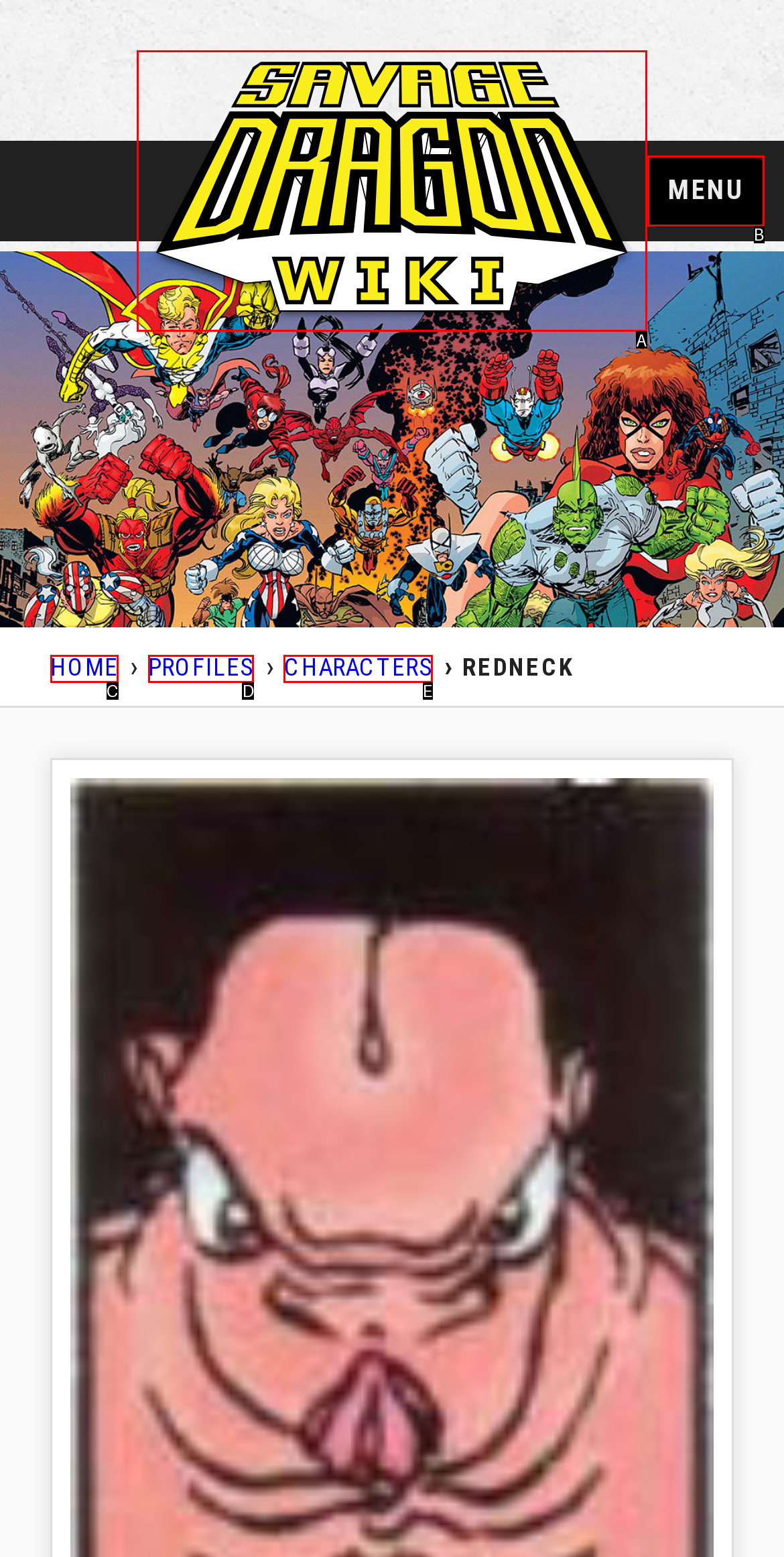From the options provided, determine which HTML element best fits the description: alt="Logo Savage Dragon". Answer with the correct letter.

A